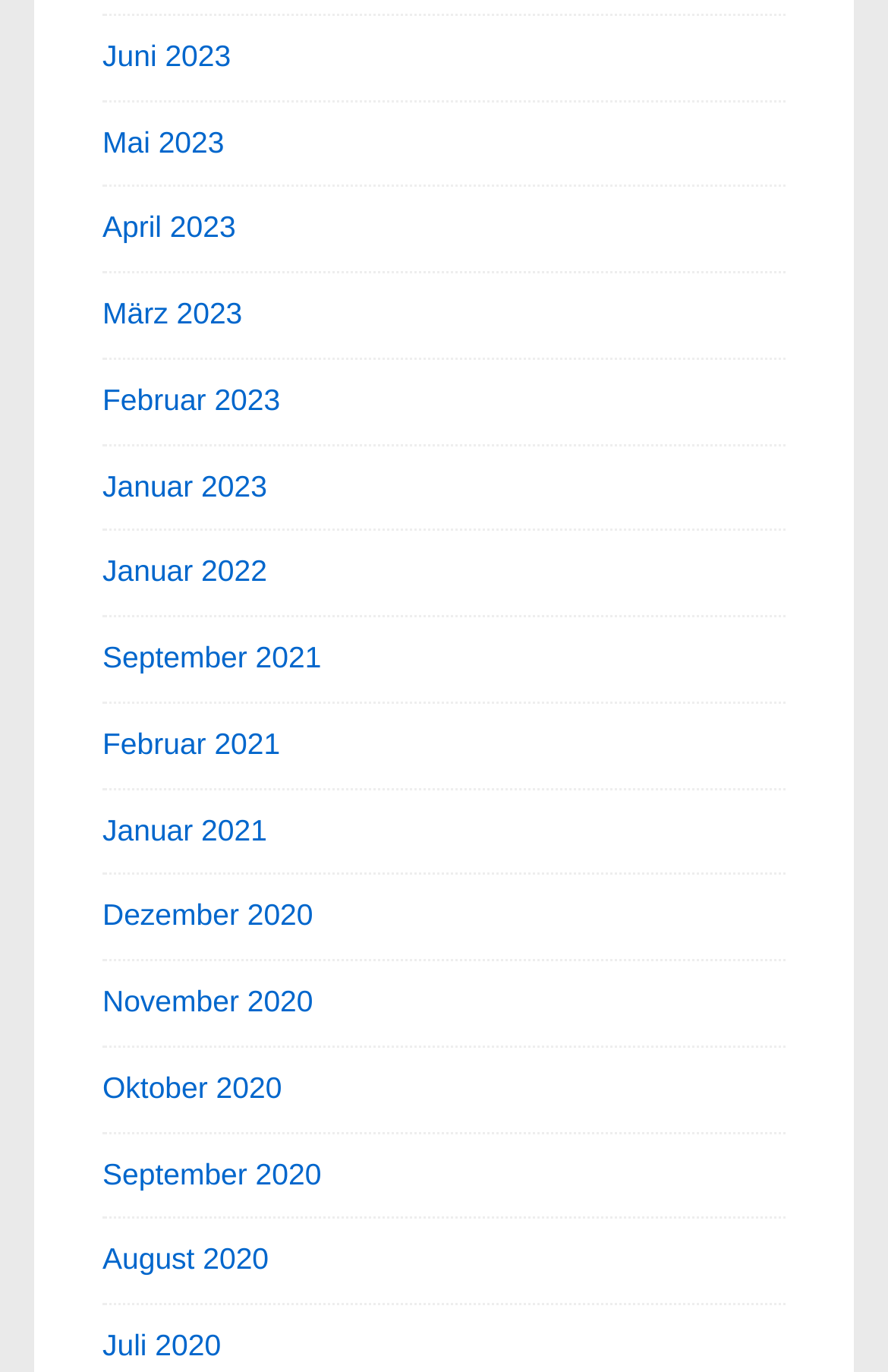Determine the bounding box coordinates of the clickable element to achieve the following action: 'view May 2023'. Provide the coordinates as four float values between 0 and 1, formatted as [left, top, right, bottom].

[0.115, 0.091, 0.253, 0.116]